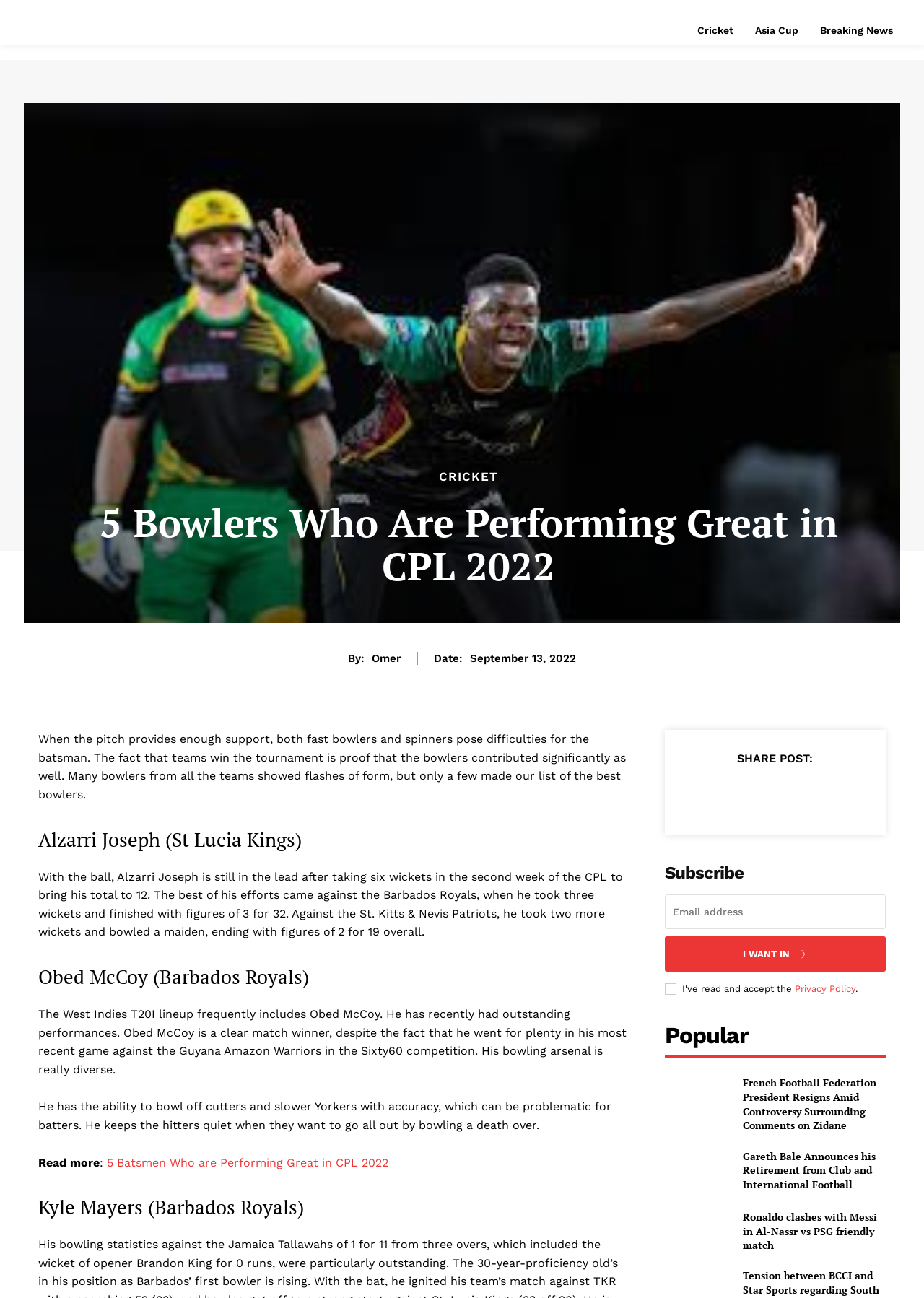Who is the author of the article?
Respond to the question with a well-detailed and thorough answer.

The article mentions 'By: Omer' which indicates that Omer is the author of the article.